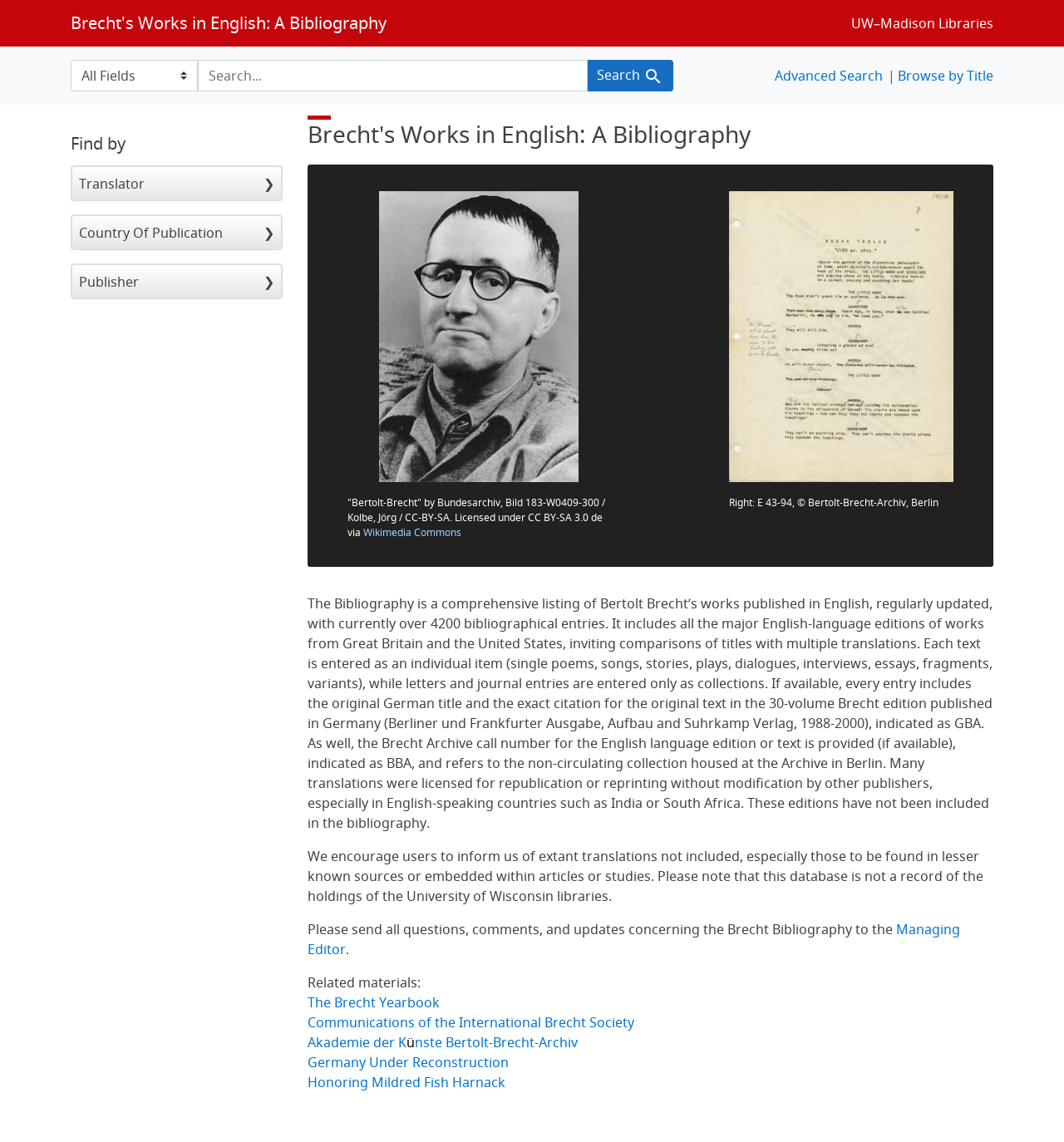Kindly determine the bounding box coordinates of the area that needs to be clicked to fulfill this instruction: "Search for Brecht's works".

[0.186, 0.052, 0.552, 0.08]